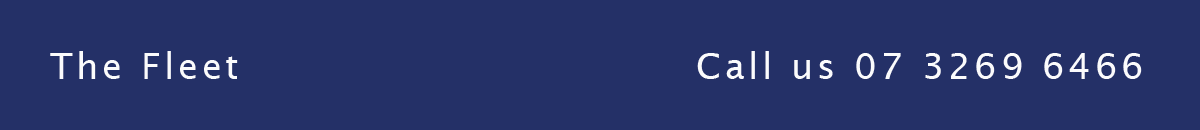What is the phone number for inquiries?
Please interpret the details in the image and answer the question thoroughly.

The phone number for inquiries is '07 3269 6466' because it is written to the right of the title 'The Fleet' with the text 'Call us', indicating that it is the contact number for visitors to get in touch with the company.